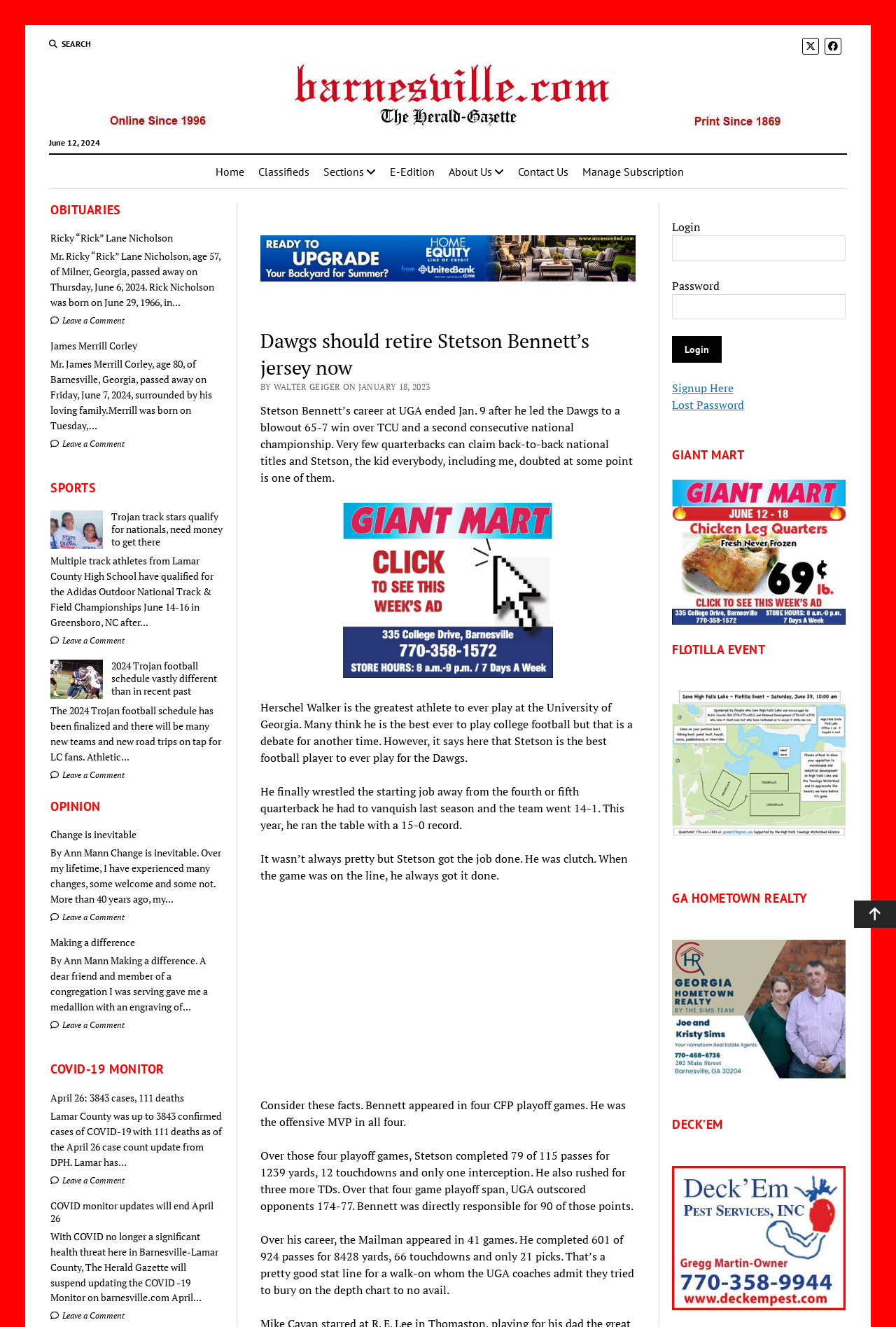Present a detailed account of what is displayed on the webpage.

The webpage is a news website with a focus on local news, sports, and opinion articles. At the top of the page, there is a search button and social media links to Twitter and Facebook. Below that, there is a horizontal navigation menu with links to different sections of the website, including Home, Classifieds, Sections, E-Edition, About Us, Contact Us, and Manage Subscription.

The main content of the page is divided into several sections, each with a heading and multiple articles or links. The first section is Obituaries, which lists several obituaries with names, dates, and brief descriptions. Each obituary has a link to leave a comment.

The next section is Sports, which features several articles about local sports news, including track and field, football, and other sports. Each article has a link to leave a comment.

The Opinion section features several opinion articles, each with a title, author, and brief summary. Again, each article has a link to leave a comment.

The COVID-19 Monitor section provides updates on COVID-19 cases and deaths in the local area, with links to leave a comment.

On the right side of the page, there is a complementary section with a heading and several links to articles or websites. Below that, there is a login form with fields for username and password, as well as links to sign up or recover a lost password.

Further down the page, there are several advertisements or sponsored links, including Giant Mart, Flotilla Event, GA Hometown Realty, and Deck'em.

At the very bottom of the page, there is a button to scroll back to the top of the page.